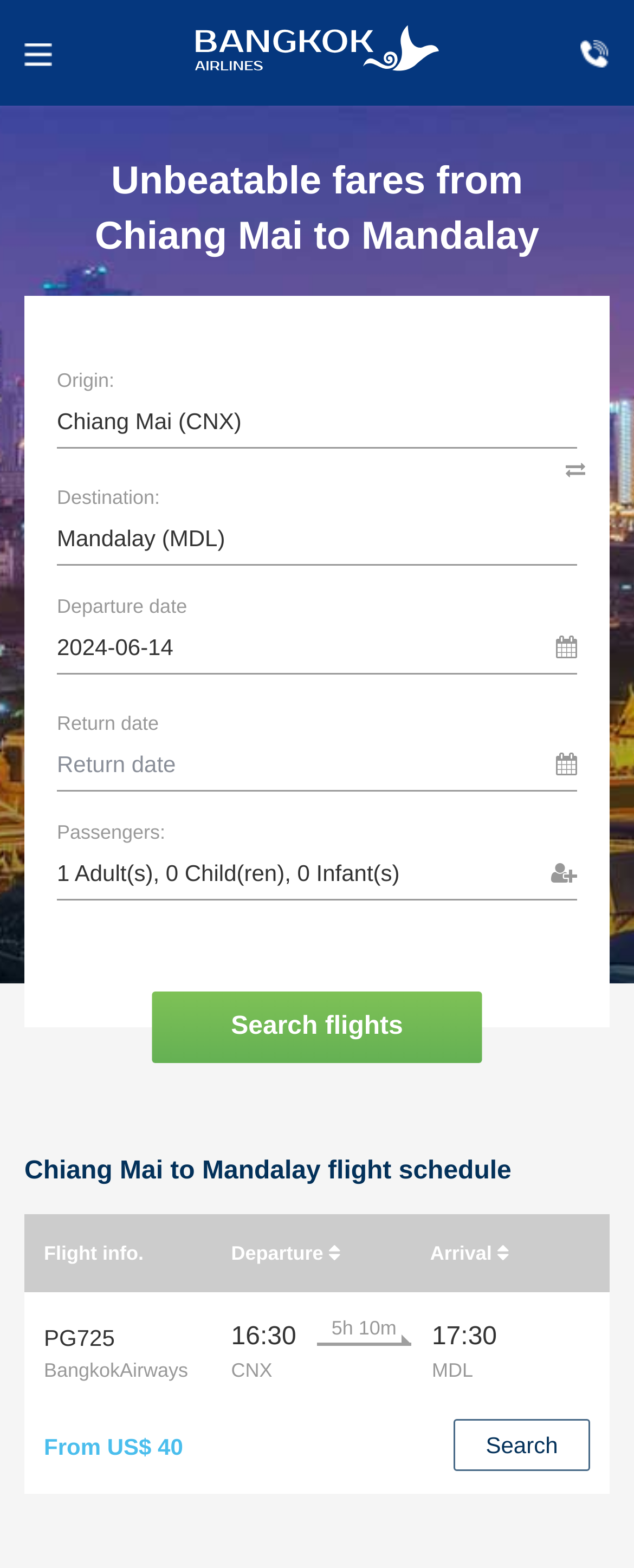Offer an extensive depiction of the webpage and its key elements.

The webpage is a flight booking page for Bangkok Airways, specifically for flights from Chiang Mai to Mandalay. At the top, there is a link and a heading that reads "Unbeatable fares from Chiang Mai to Mandalay". 

Below the heading, there are several input fields to select the origin, destination, departure date, return date, and number of passengers. The origin and destination fields are already filled with "Chiang Mai (CNX)" and "Mandalay (MDL)" respectively. The departure date is set to "2024-06-14". 

To the right of the input fields, there is a "Search flights" button. 

Further down the page, there is a heading that reads "Chiang Mai to Mandalay flight schedule". Below this heading, there is a table that displays the flight schedule. The table has three columns: "Flight info.", "Departure", and "Arrival". The first row of the table displays the column headers, and the second row displays a flight information with a "Search" link at the end. The flight information includes the flight number, airline, departure and arrival times, and a price starting from US$ 40.